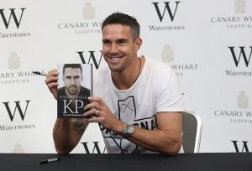Generate a detailed explanation of the scene depicted in the image.

In this lively image, former cricketer Kevin Pietersen is seen at a promotional event, smiling broadly as he holds up his autobiography titled "KP." Dressed in a casual white t-shirt, he is seated at a table in front of a backdrop featuring the logos of Waterstones and Canary Wharf Shopping. The atmosphere reflects a positive engagement with fans, as he appears to be signing copies of his book, sharing his experiences and insights from his cricketing career. This event not only highlights Pietersen's journey in professional cricket but also offers fans an intimate look at the personality behind the player.